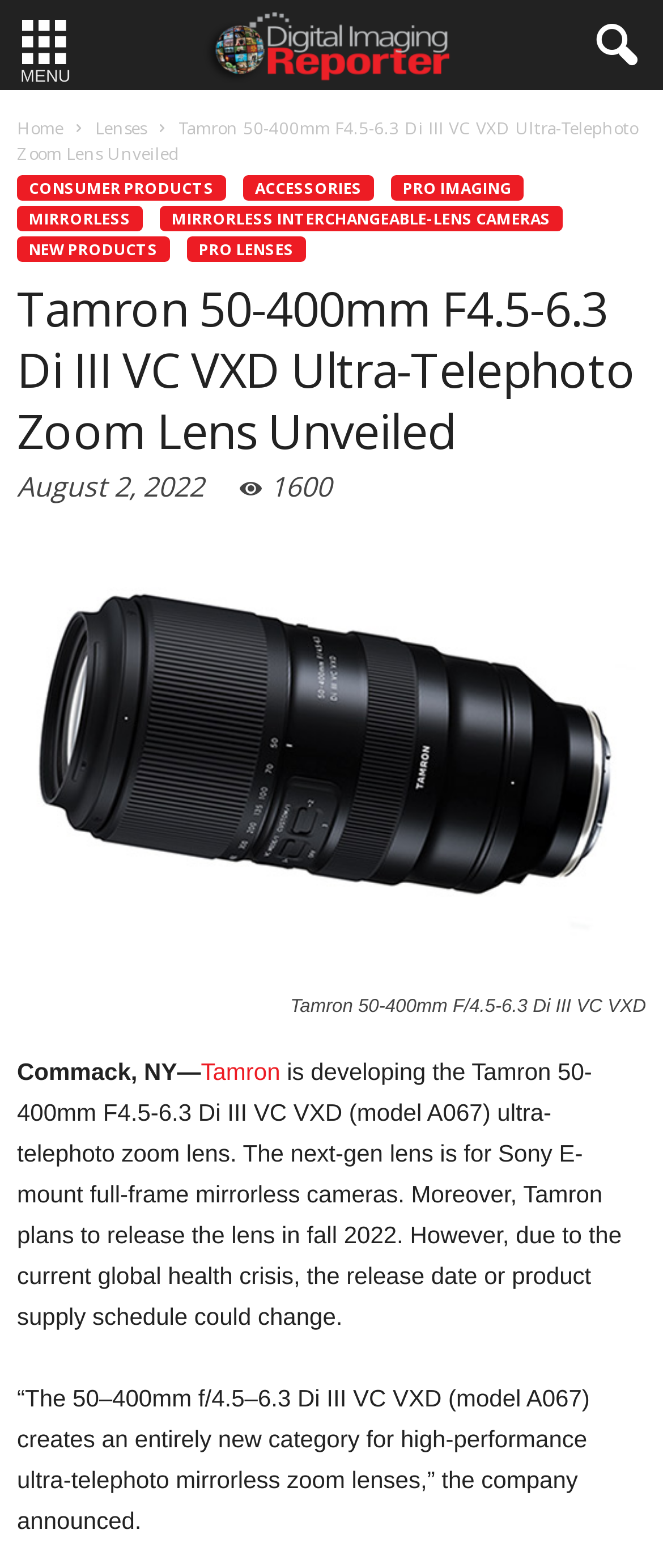Please identify the bounding box coordinates for the region that you need to click to follow this instruction: "Read the article about Tamron 50-400mm F4.5-6.3 Di III VC VXD Ultra-Telephoto Zoom Lens".

[0.026, 0.177, 0.974, 0.294]